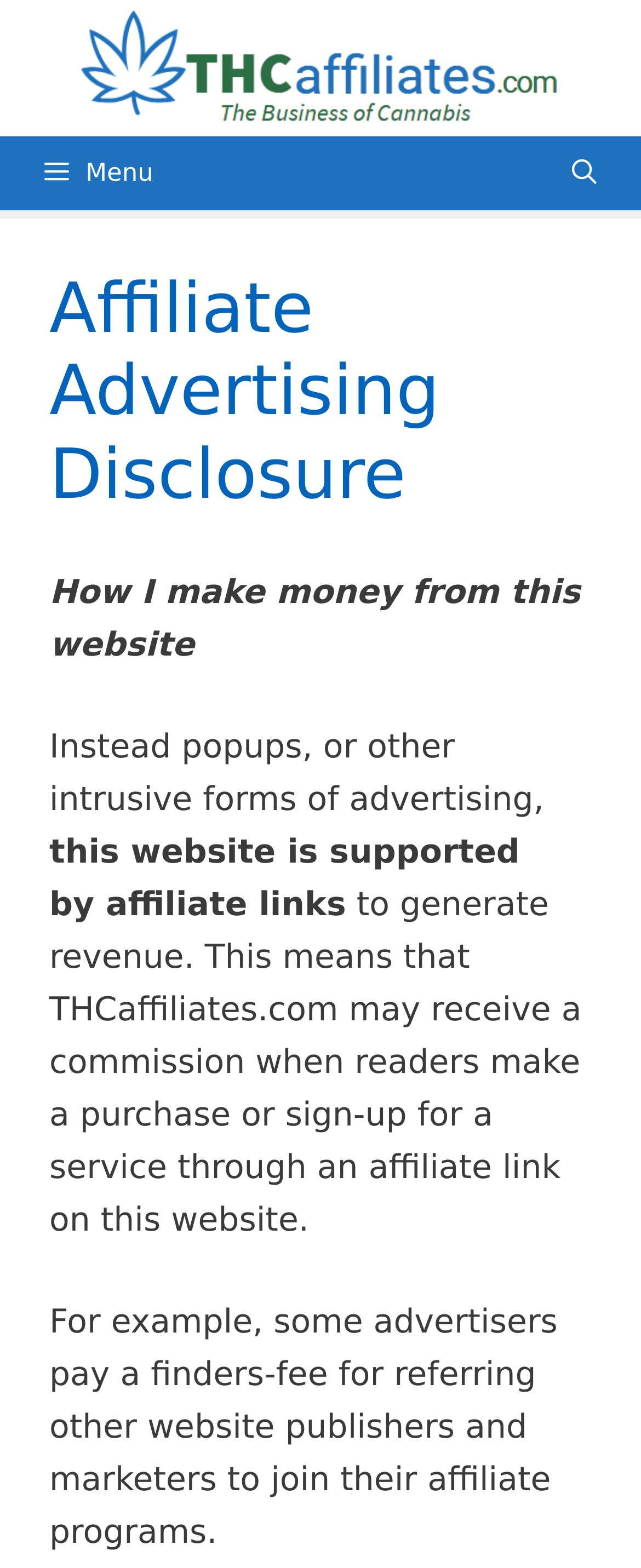Determine the title of the webpage and give its text content.

Affiliate Advertising Disclosure